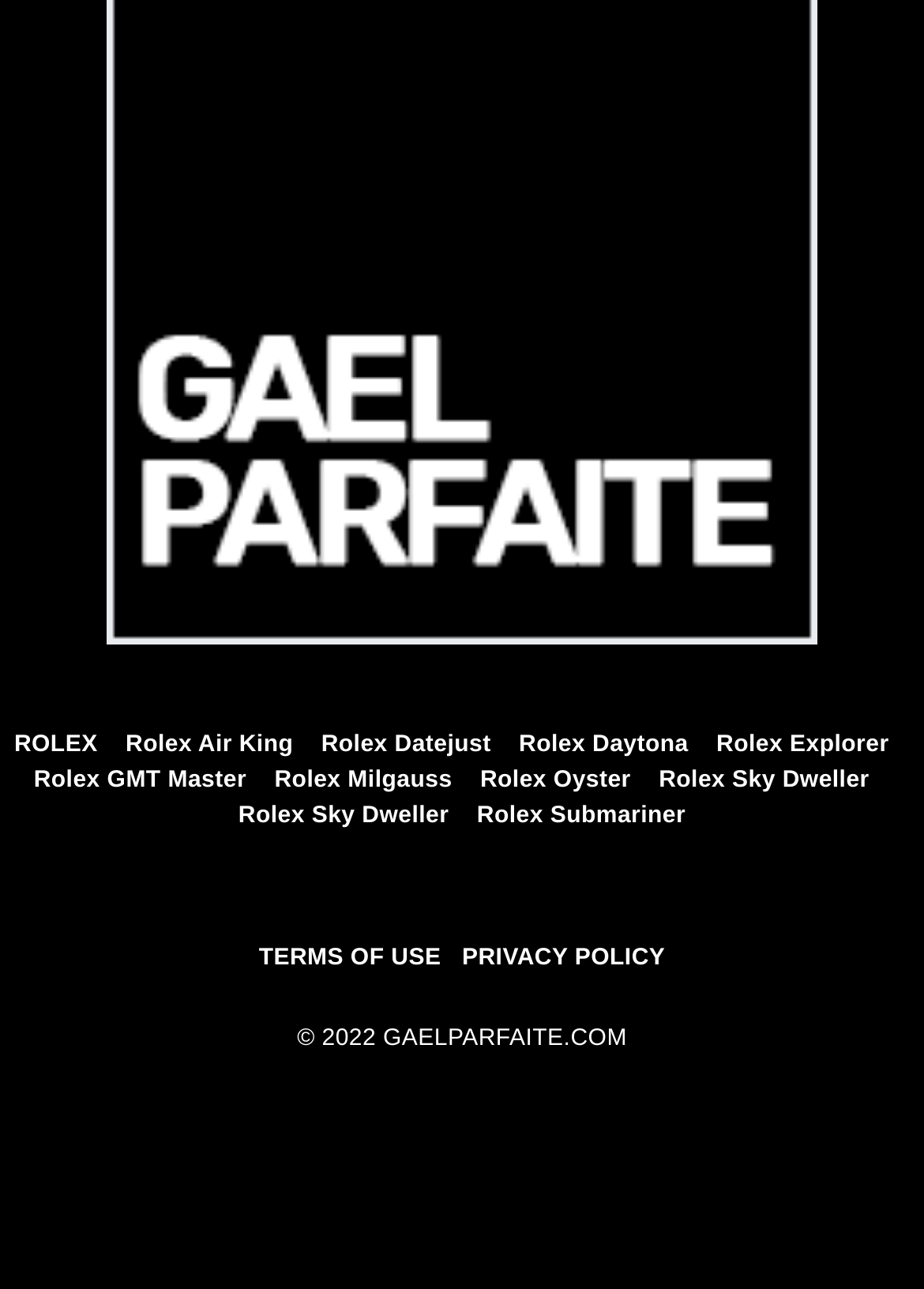Please identify the bounding box coordinates for the region that you need to click to follow this instruction: "Click on Rolex".

[0.015, 0.568, 0.106, 0.589]